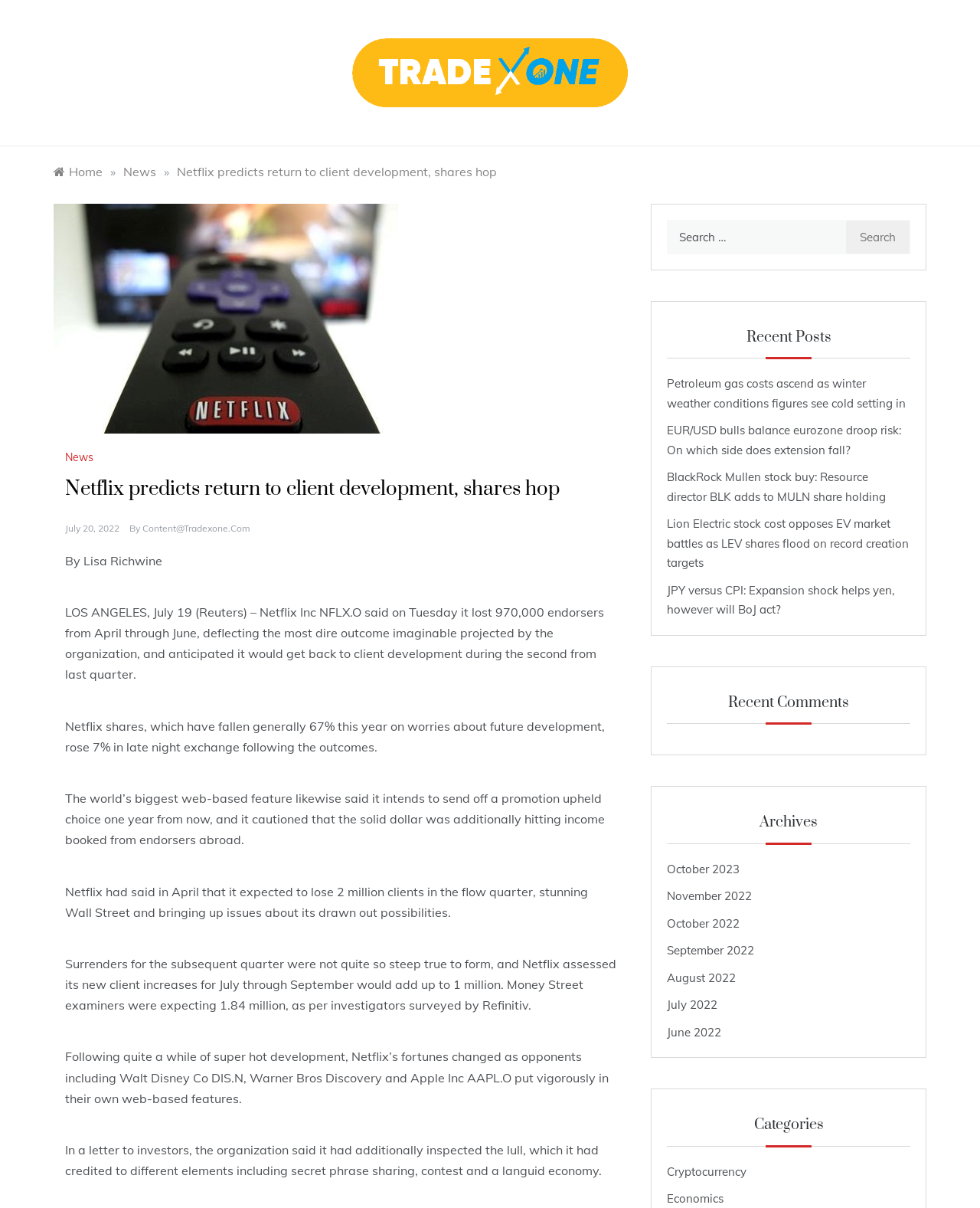Show the bounding box coordinates of the element that should be clicked to complete the task: "Search for something".

[0.863, 0.182, 0.929, 0.211]